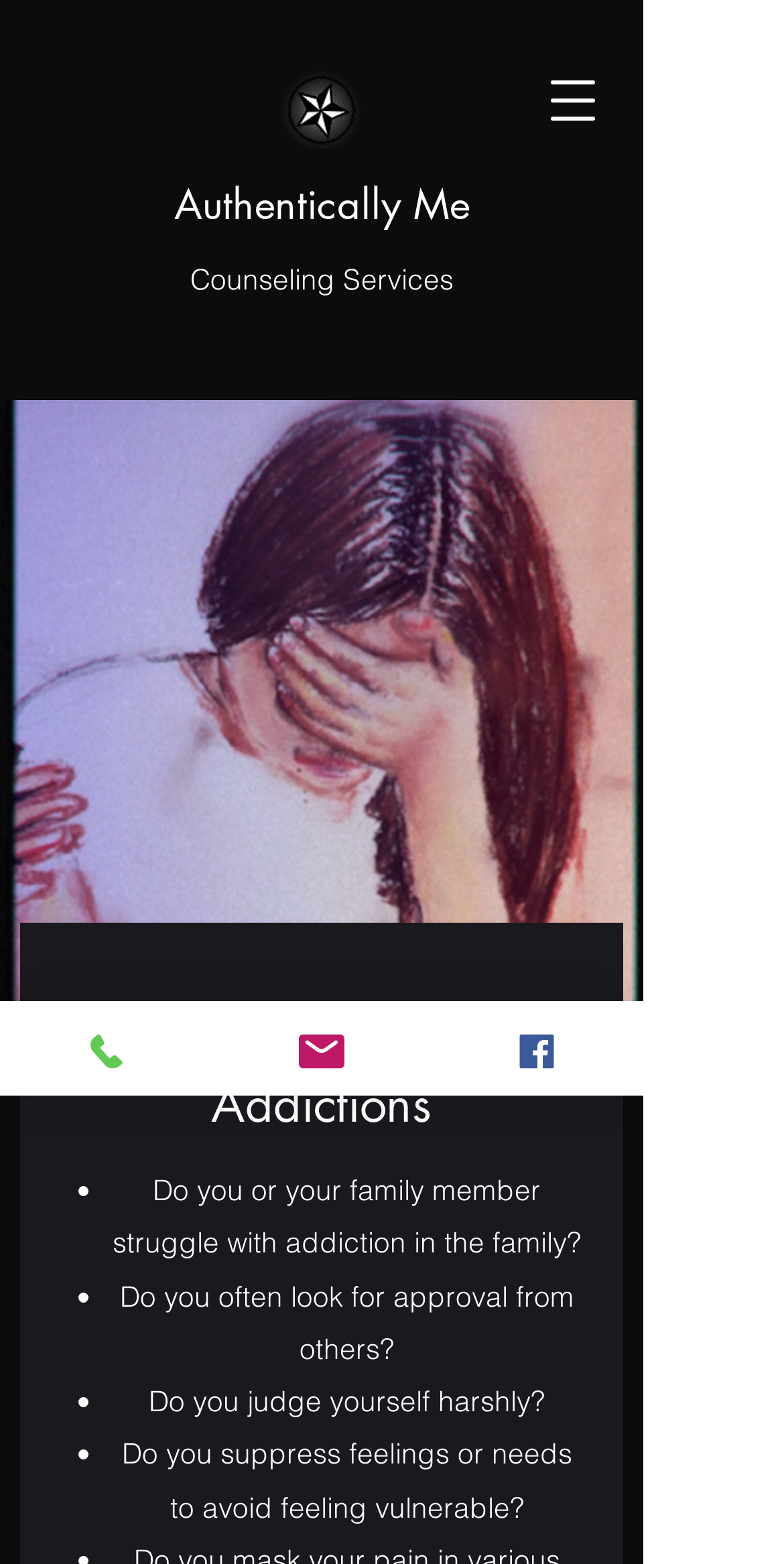Using the given description, provide the bounding box coordinates formatted as (top-left x, top-left y, bottom-right x, bottom-right y), with all values being floating point numbers between 0 and 1. Description: Phone

[0.0, 0.64, 0.274, 0.701]